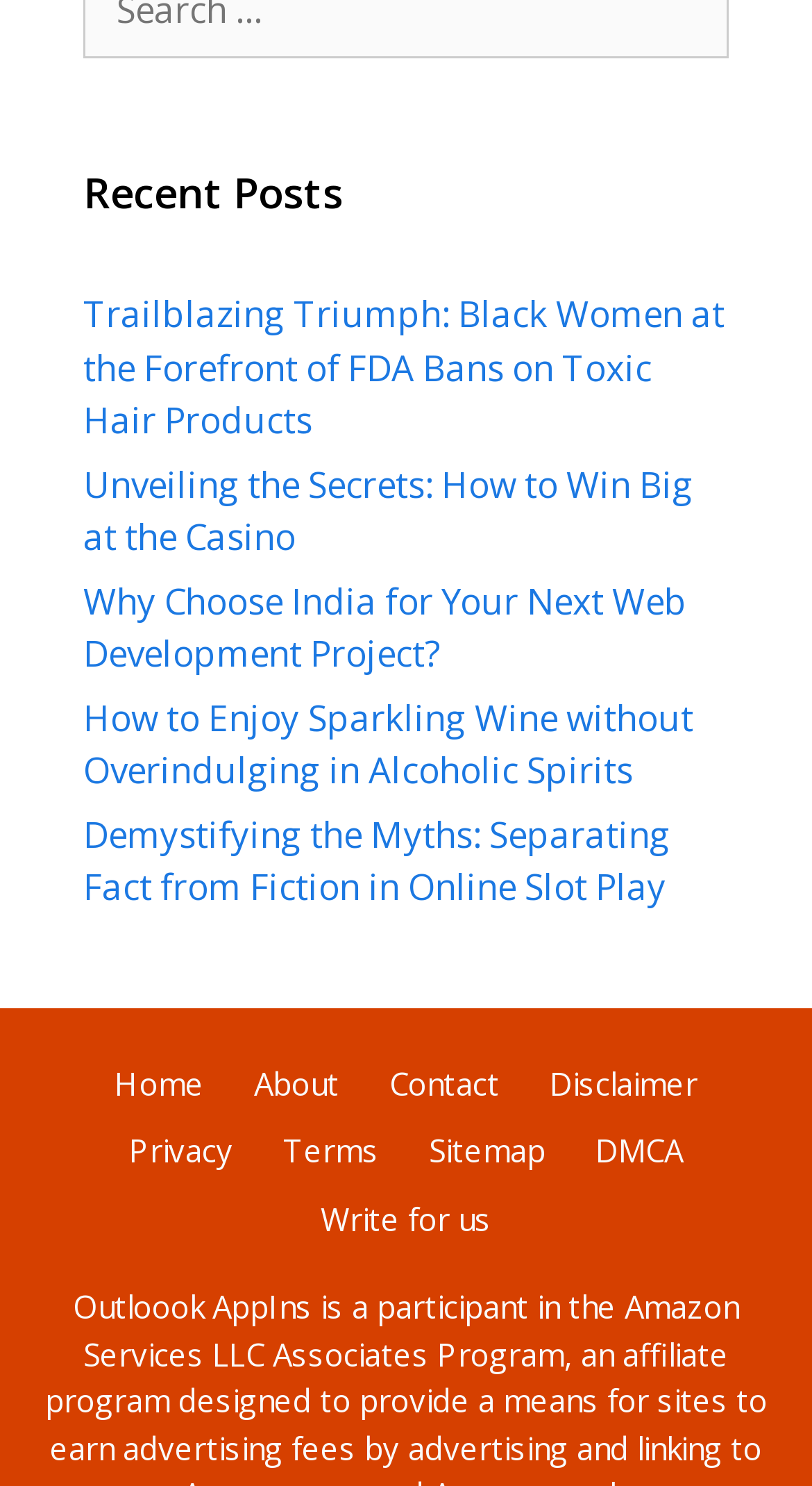What is the last link in the footer section?
Please answer the question with as much detail as possible using the screenshot.

I looked at the links in the footer section, which are 'Home', 'About', 'Contact', 'Disclaimer', 'Privacy', 'Terms', 'Sitemap', 'DMCA', and 'Write for us'. The last link in the footer section is 'Write for us'.